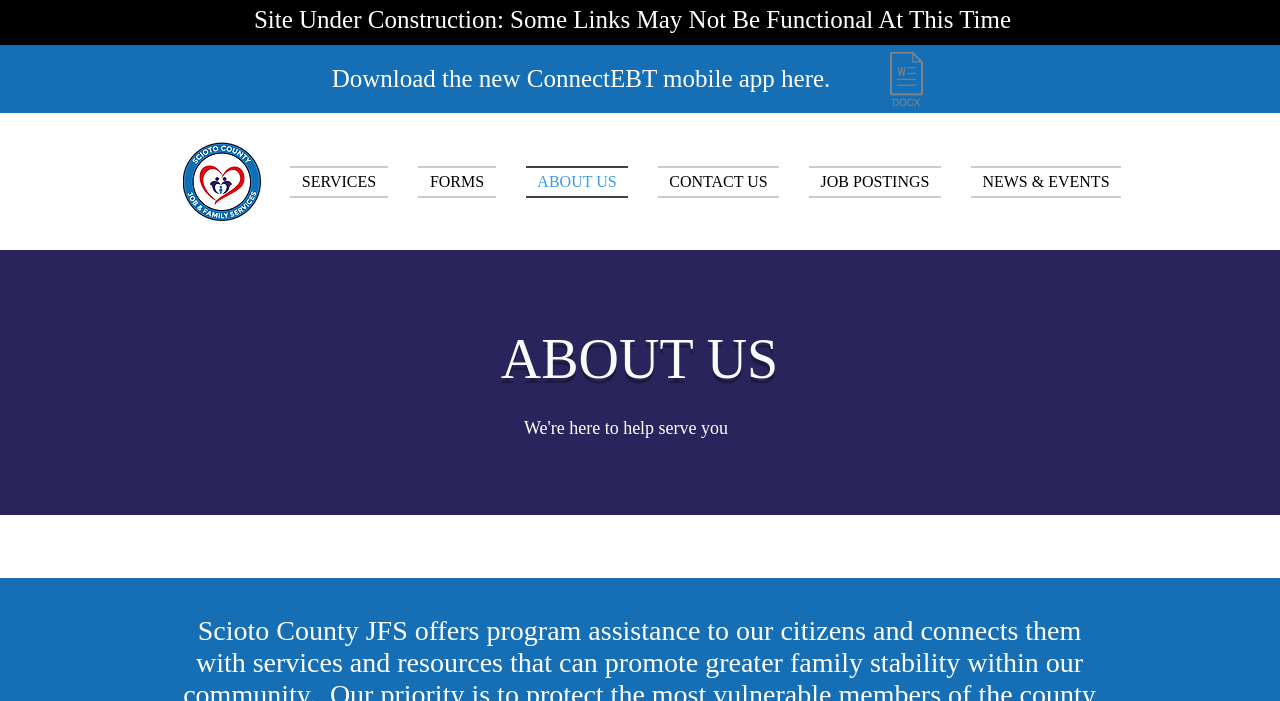Write a detailed summary of the webpage.

The webpage is about the "ABOUT US" section of a website, specifically focused on Jobs and Family Services. At the top, there is a prominent heading that alerts visitors that the site is under construction and some links may not be functional. Below this heading, there is another heading that promotes the download of the new ConnectEBT mobile app, accompanied by a link to download the app's documentation.

To the left of the app promotion, there is an image of a family, which is likely a logo or a representation of the services provided. On the same horizontal level as the app promotion, there is a navigation menu labeled "Site" that contains seven links: SERVICES, FORMS, ABOUT US, CONTACT US, JOB POSTINGS, and NEWS & EVENTS. These links are evenly spaced and take up most of the width of the page.

Further down the page, there is a large heading that repeats the title "ABOUT US", which suggests that this section may contain more information about the organization or its services.